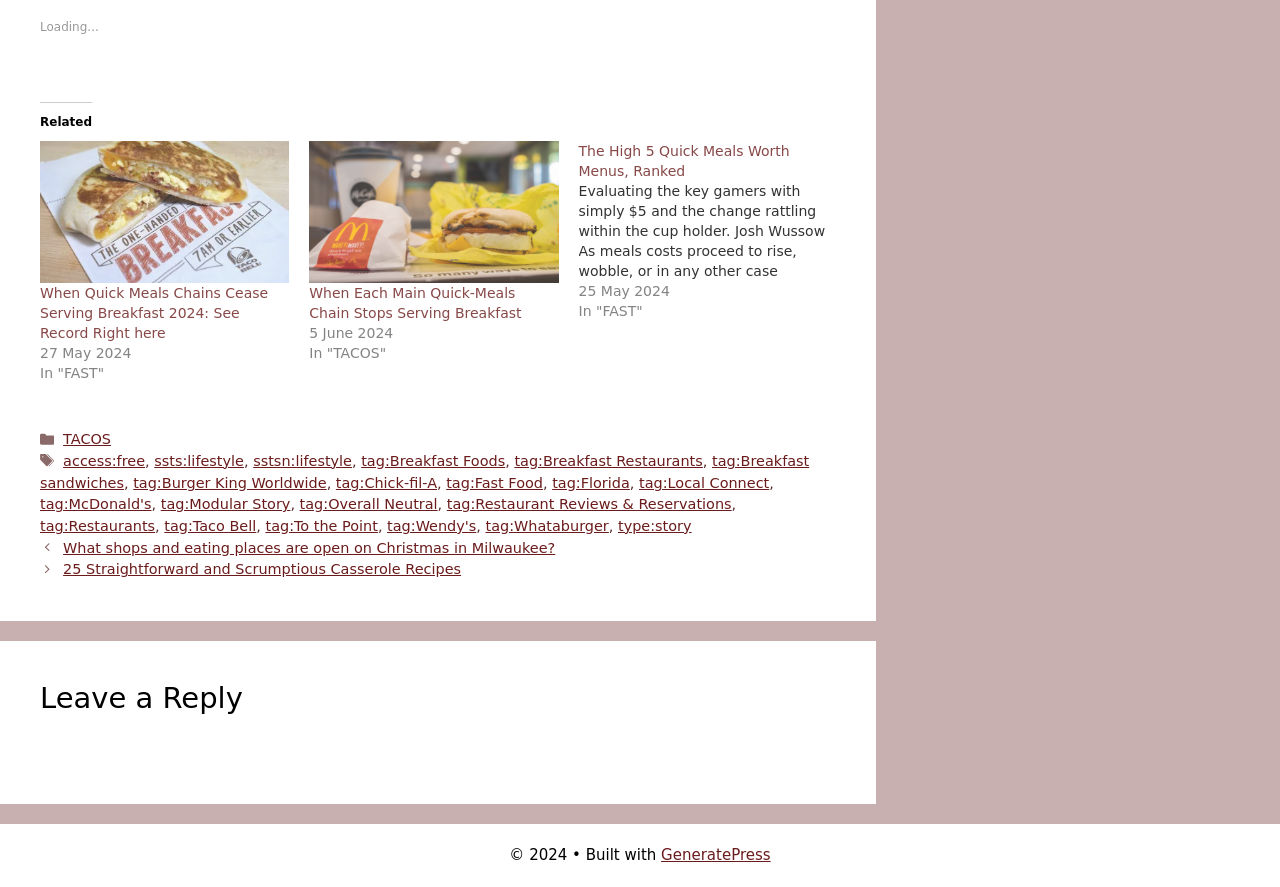Please determine the bounding box coordinates of the element to click on in order to accomplish the following task: "Click on the link 'mcdonald's hash browns, breakfast sandwich, and coffee'". Ensure the coordinates are four float numbers ranging from 0 to 1, i.e., [left, top, right, bottom].

[0.242, 0.159, 0.436, 0.319]